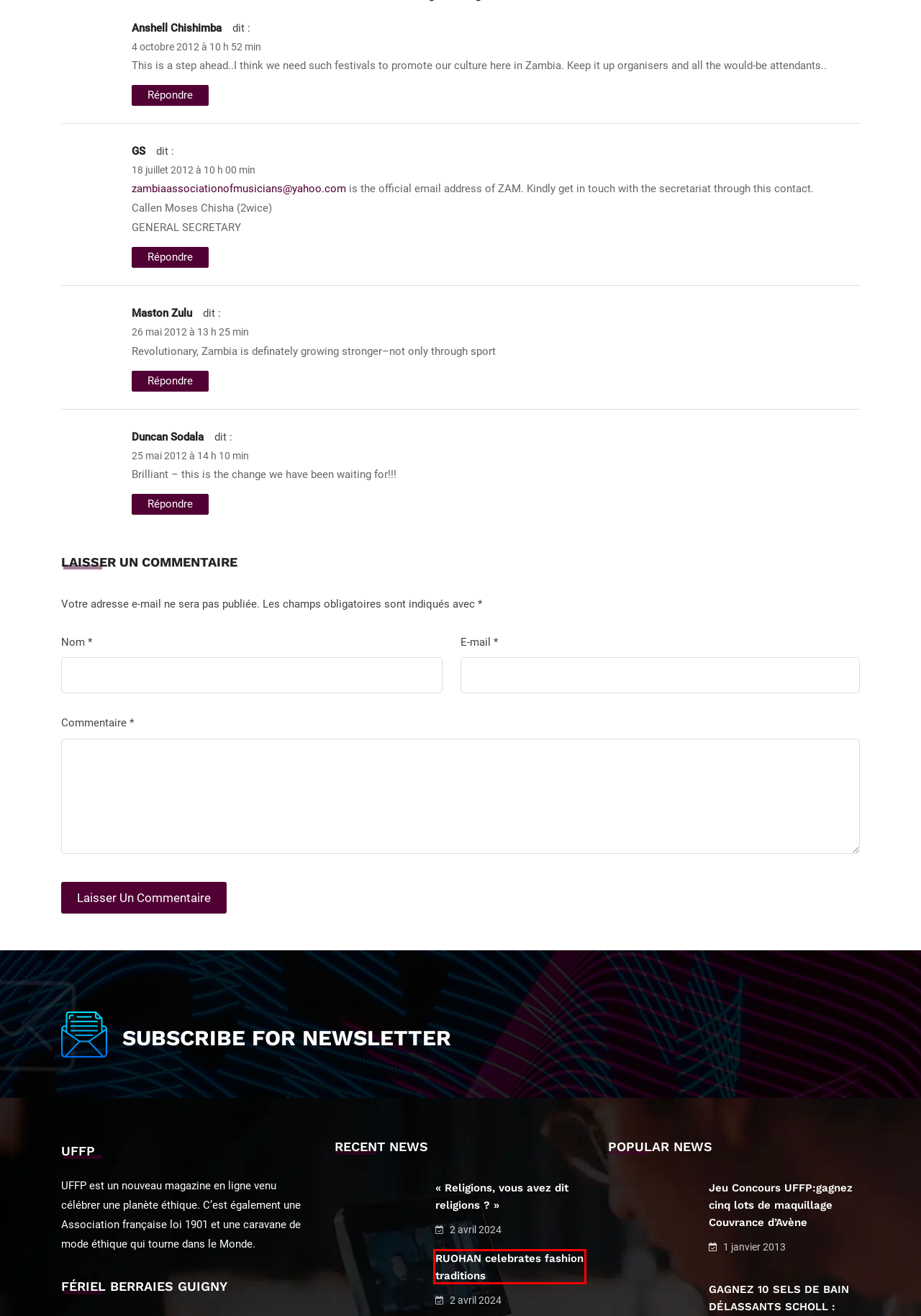Examine the screenshot of the webpage, which includes a red bounding box around an element. Choose the best matching webpage description for the page that will be displayed after clicking the element inside the red bounding box. Here are the candidates:
A. « Religions, vous avez dit religions ? » - United Fashion For Peace
B. Gagnez 3 Fasola Shoes : le concours UFFP pour 2015 - United Fashion For Peace
C. Jeu Concours UFFP:gagnez cinq lots de maquillage Couvrance d'Avène - United Fashion For Peace
D. United Fashion For Peace
E. Archives des Evénement - United Fashion For Peace
F. Archives des LifeStyle - United Fashion For Peace
G. RUOHAN celebrates fashion traditions - United Fashion For Peace
H. Archives des Fashion & Trends - United Fashion For Peace

G